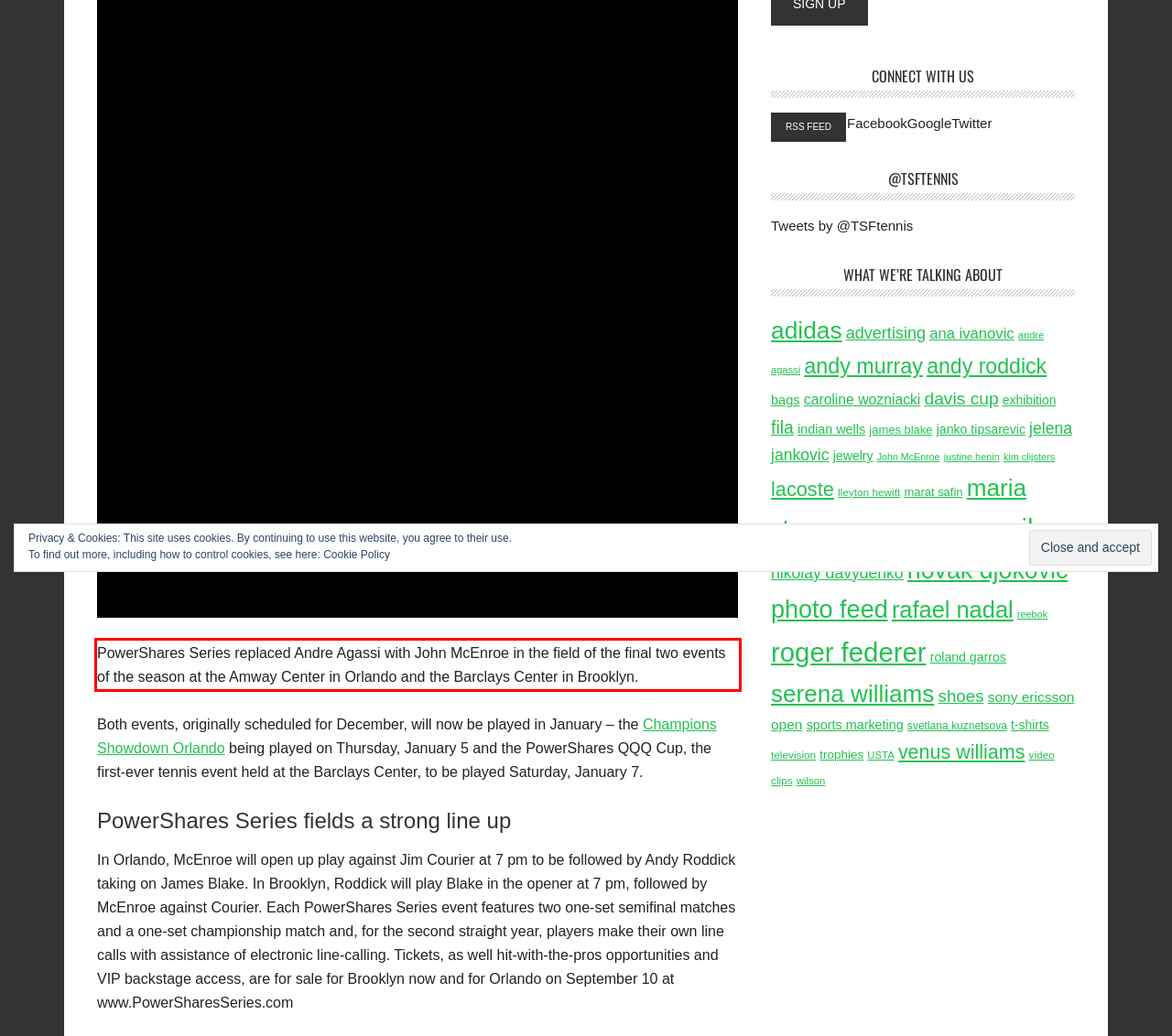Using the webpage screenshot, recognize and capture the text within the red bounding box.

PowerShares Series replaced Andre Agassi with John McEnroe in the field of the final two events of the season at the Amway Center in Orlando and the Barclays Center in Brooklyn.